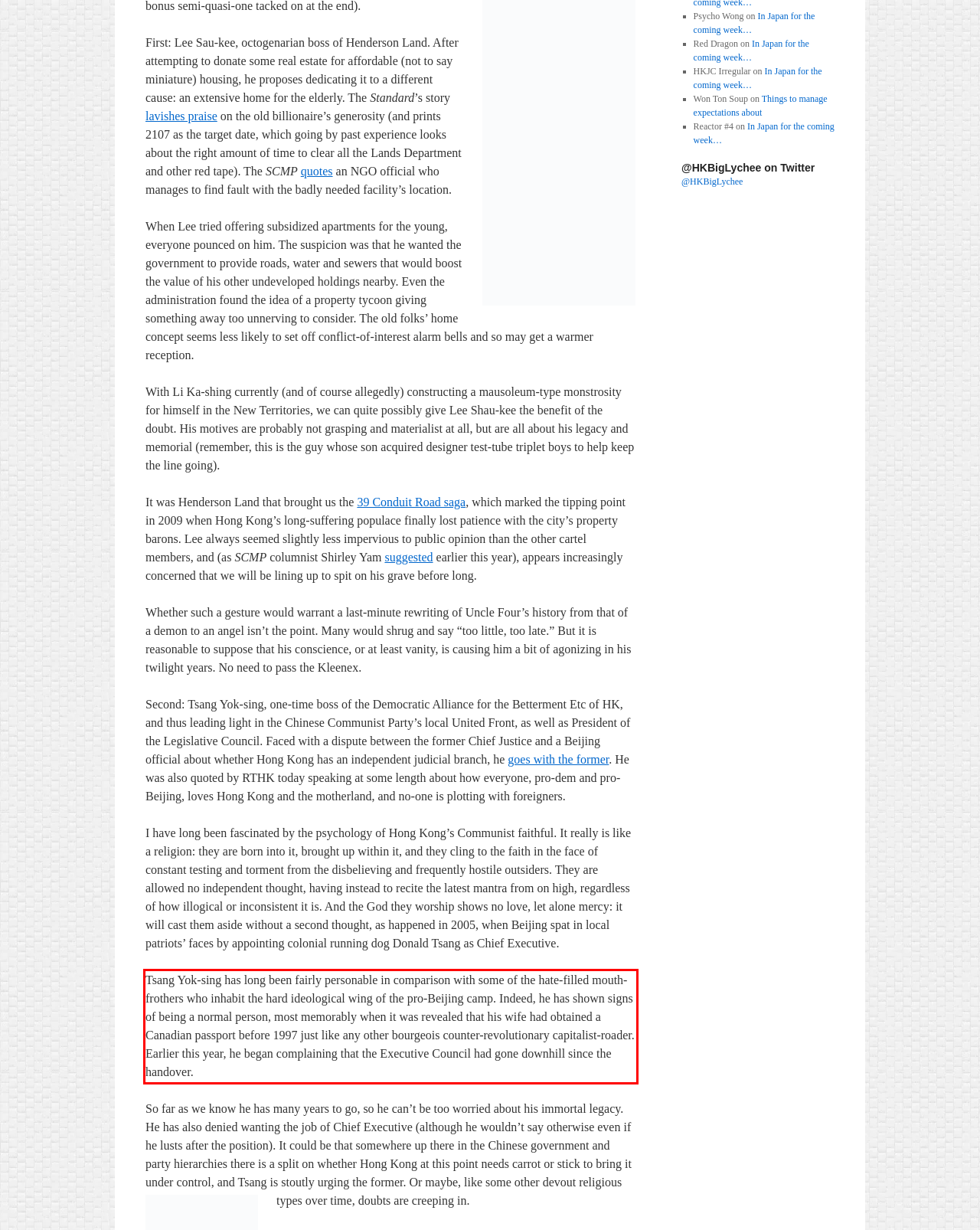Please look at the webpage screenshot and extract the text enclosed by the red bounding box.

Tsang Yok-sing has long been fairly personable in comparison with some of the hate-filled mouth-frothers who inhabit the hard ideological wing of the pro-Beijing camp. Indeed, he has shown signs of being a normal person, most memorably when it was revealed that his wife had obtained a Canadian passport before 1997 just like any other bourgeois counter-revolutionary capitalist-roader. Earlier this year, he began complaining that the Executive Council had gone downhill since the handover.